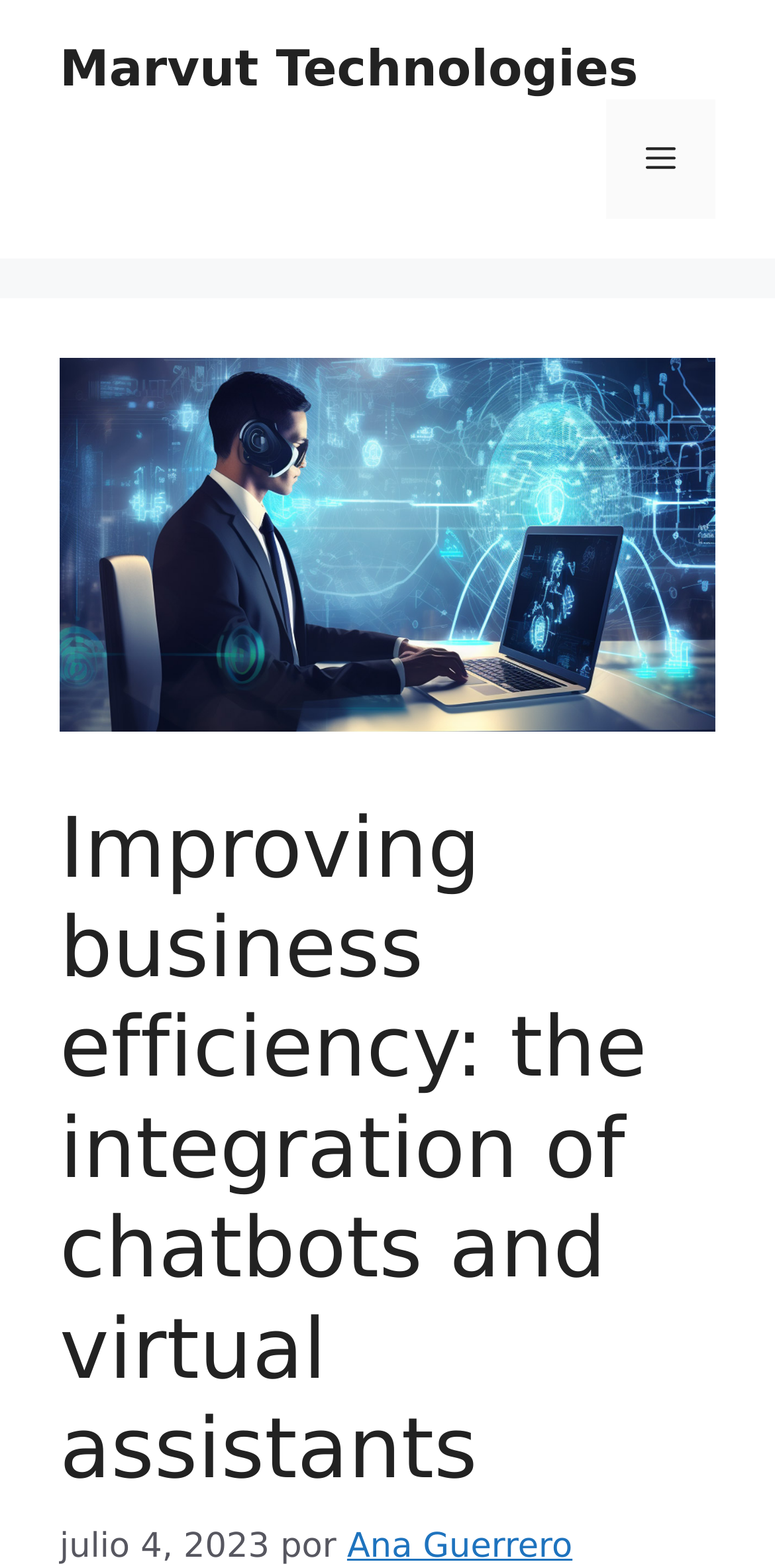What is the purpose of the button?
Using the picture, provide a one-word or short phrase answer.

To open the menu